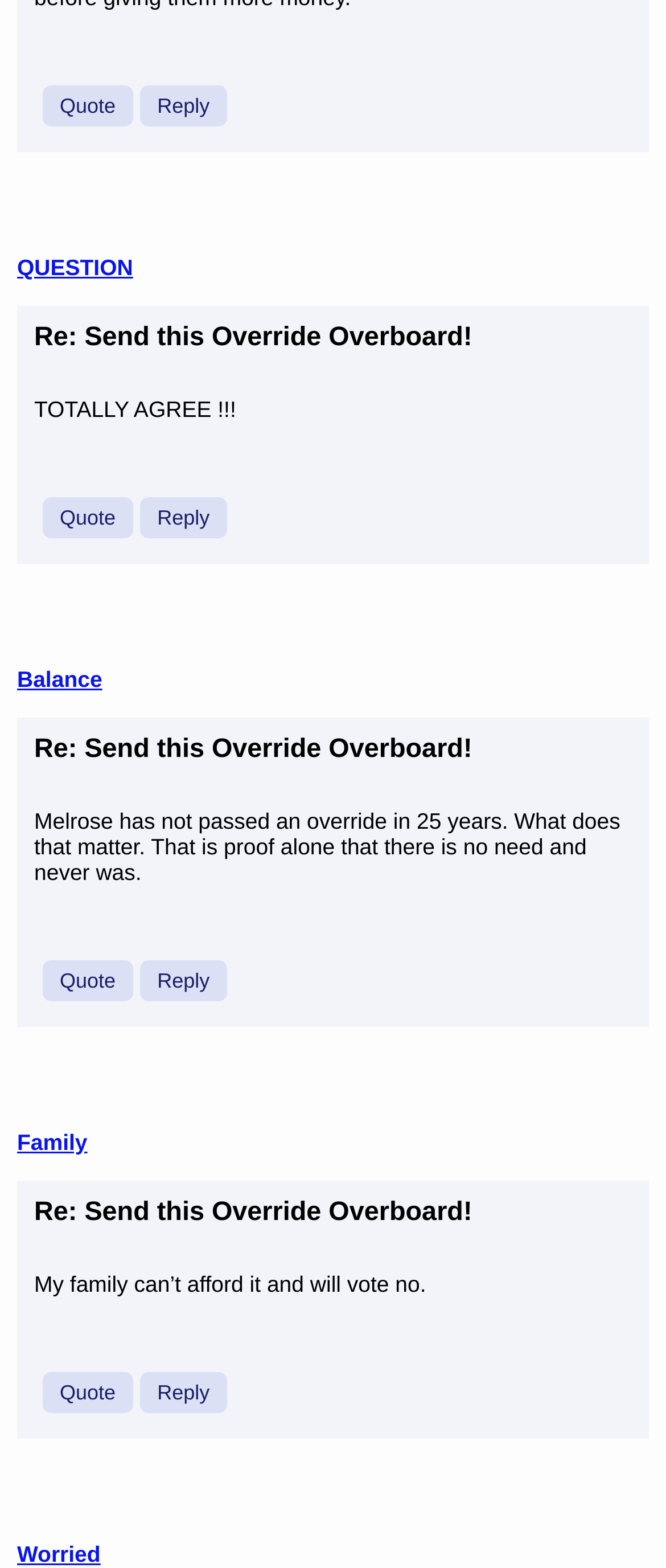What is the category of the link 'Family'?
Based on the image, respond with a single word or phrase.

User category